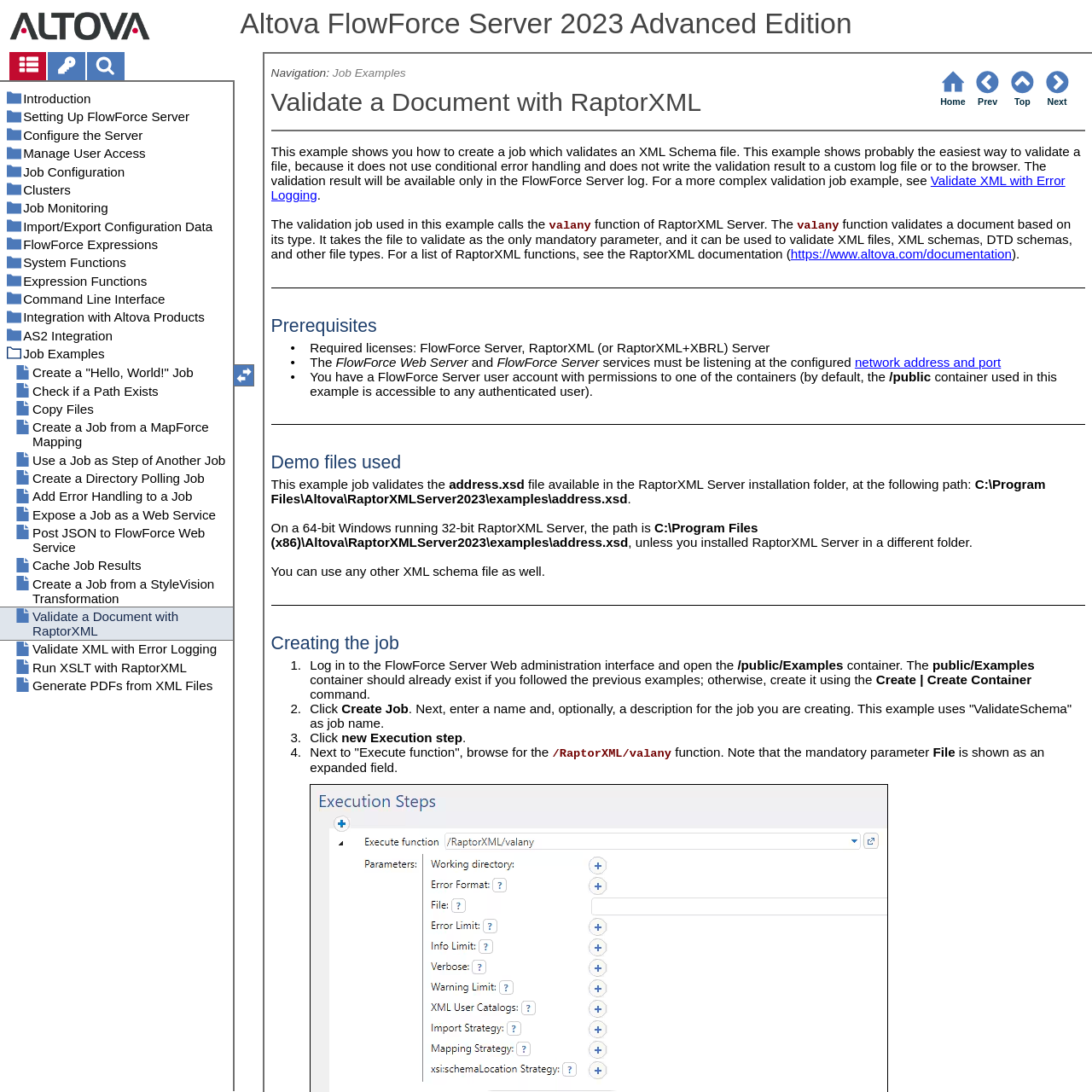What is the purpose of the 'Setup on Windows' link?
Look at the image and respond with a one-word or short-phrase answer.

To set up FlowForce Server on Windows